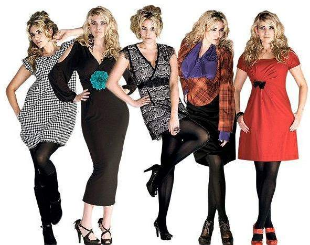What is the color of the last model's dress?
Based on the screenshot, give a detailed explanation to answer the question.

The last model dons a simple yet classic red dress that captures attention, which is one of the five distinct outfits featured in the image.